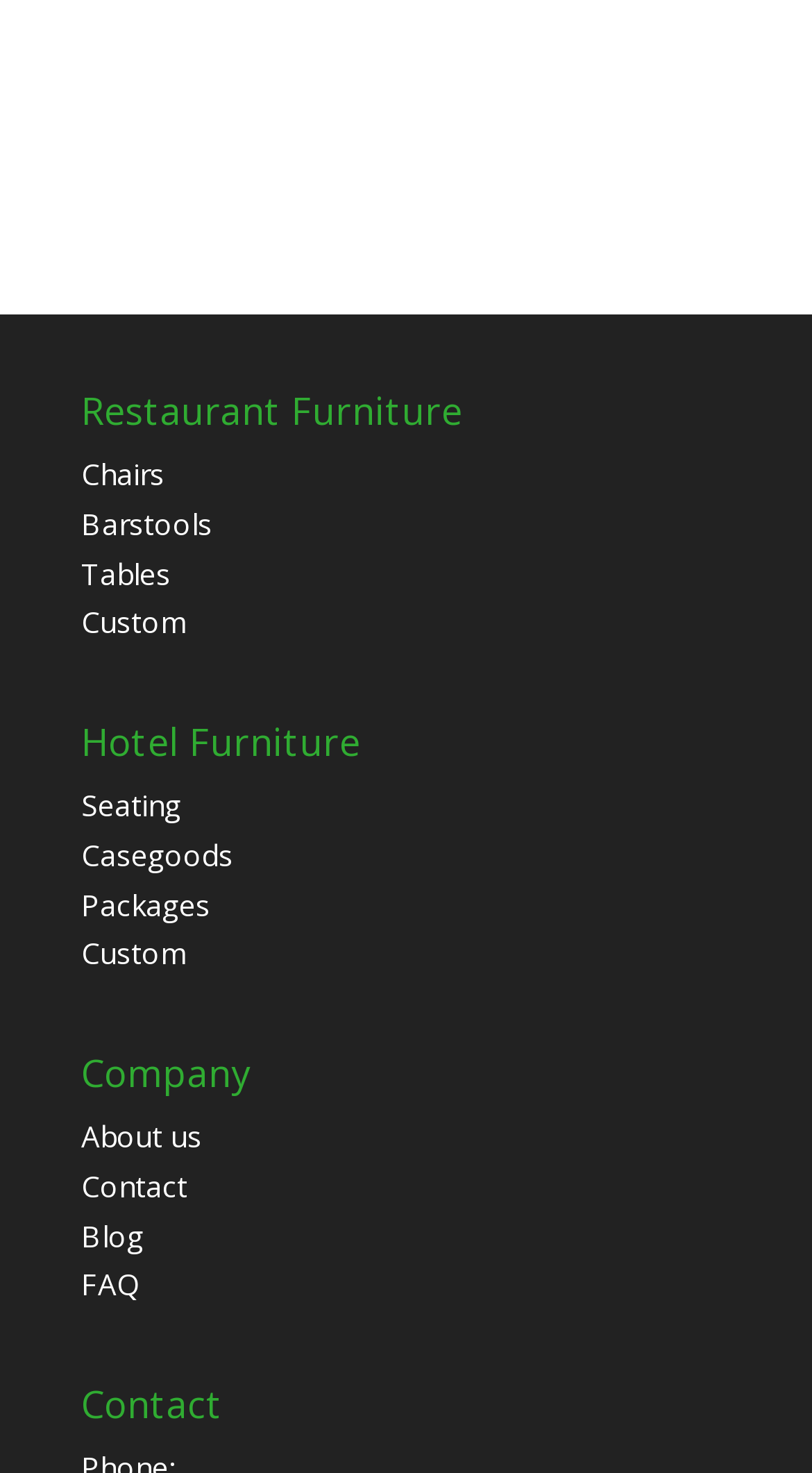Indicate the bounding box coordinates of the clickable region to achieve the following instruction: "View chairs."

[0.1, 0.308, 0.203, 0.335]